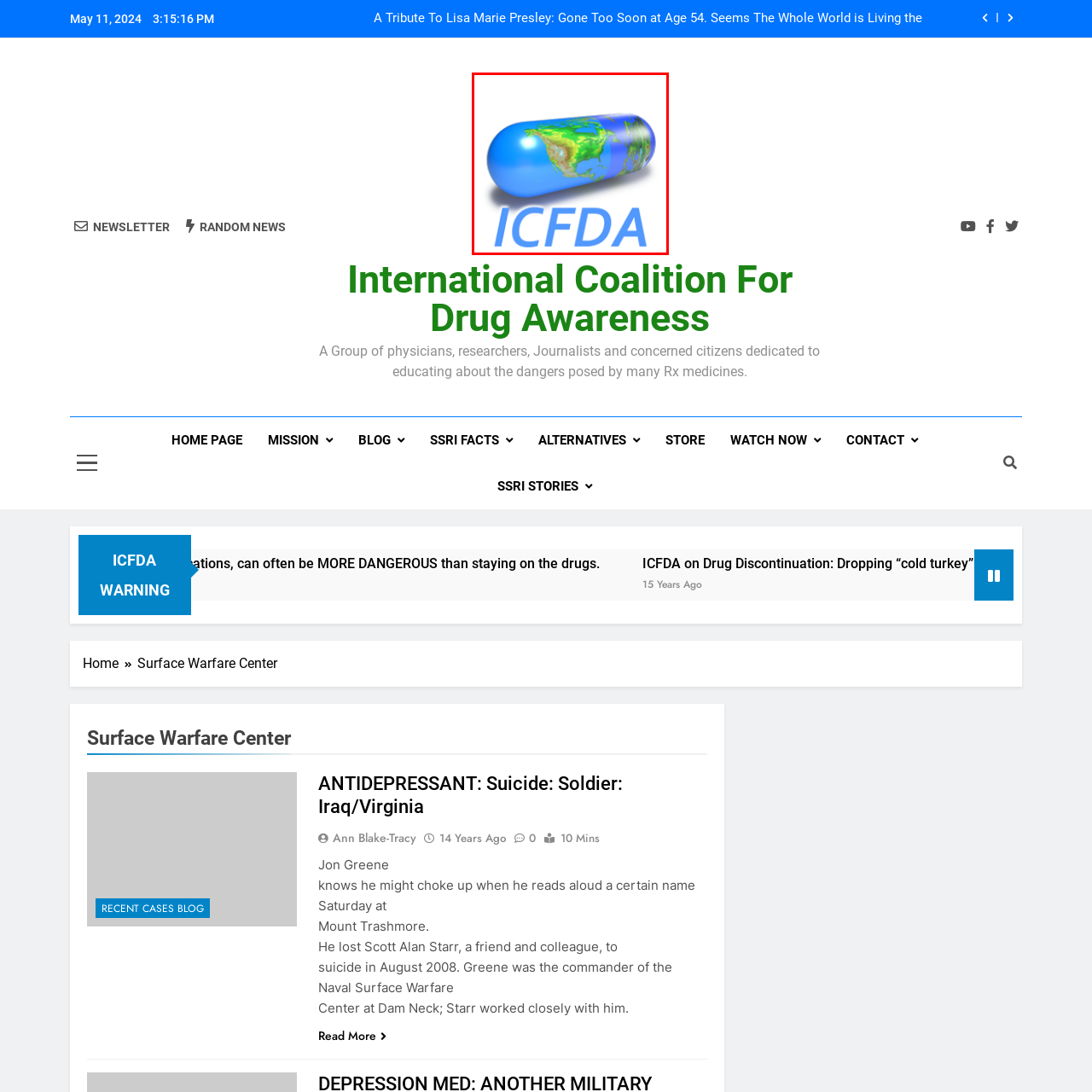What is the acronym displayed below the capsule?
Please interpret the image highlighted by the red bounding box and offer a detailed explanation based on what you observe visually.

The acronym 'ICFDA' is displayed in bold letters below the capsule, which reinforces the organization's commitment to educating the public about the risks associated with various prescription medications.